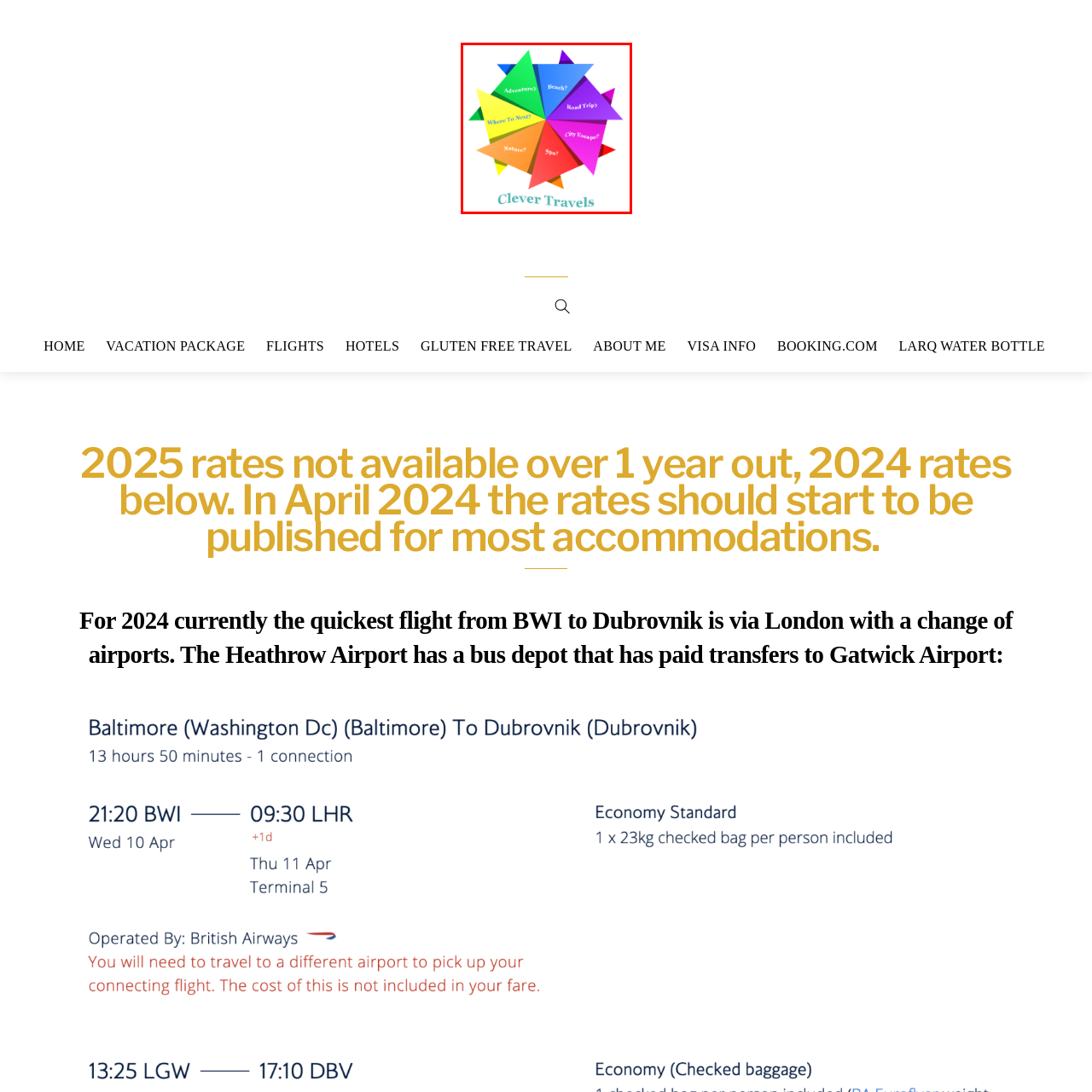What is the phrase displayed at the base of the star?
Please examine the image within the red bounding box and provide your answer using just one word or phrase.

Clever Travels